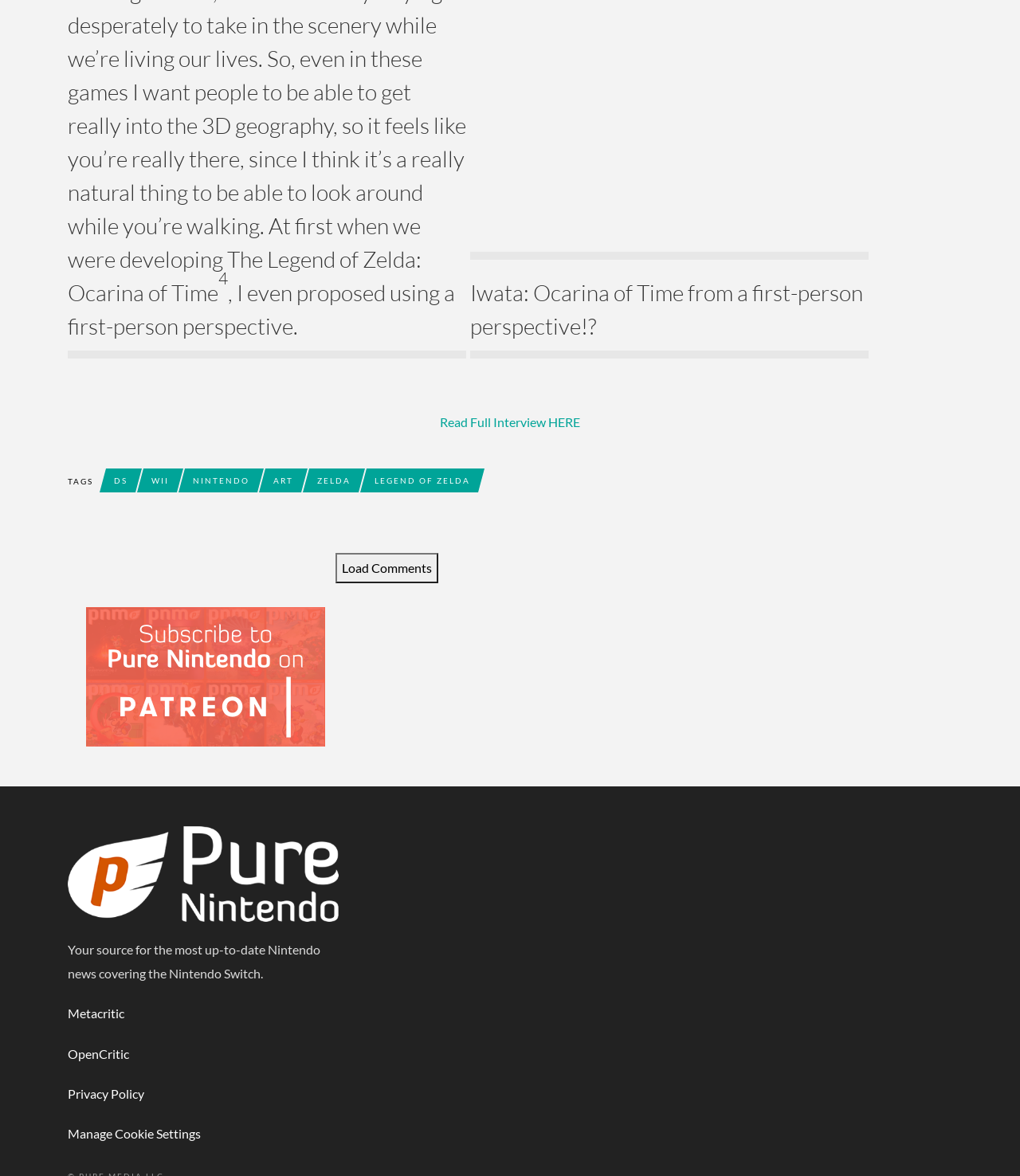Give a one-word or short phrase answer to the question: 
What is the purpose of the 'Load Comments' button?

To load comments